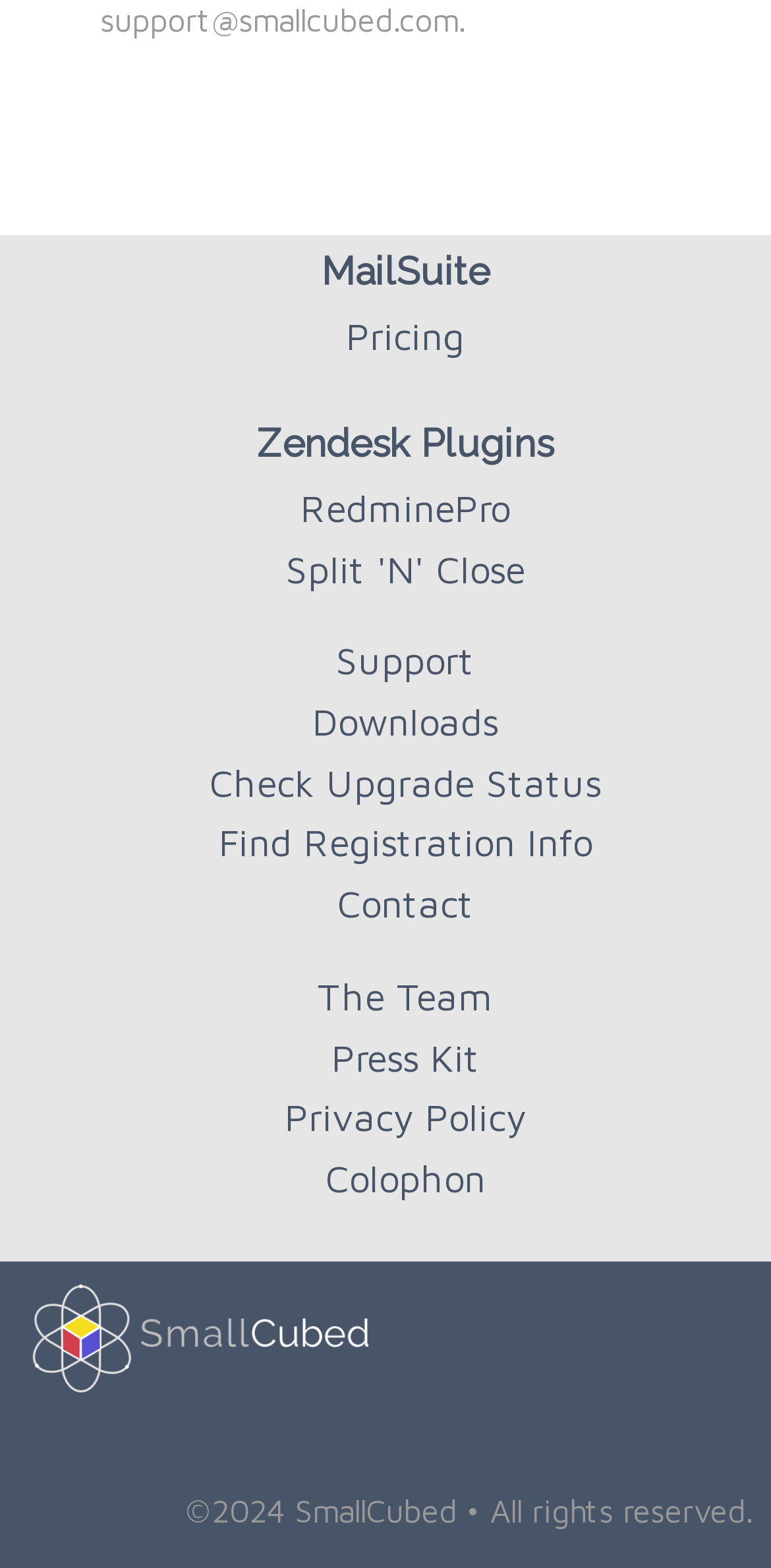What is the logo image at the bottom of the webpage?
Using the image, answer in one word or phrase.

SmallCubed logo